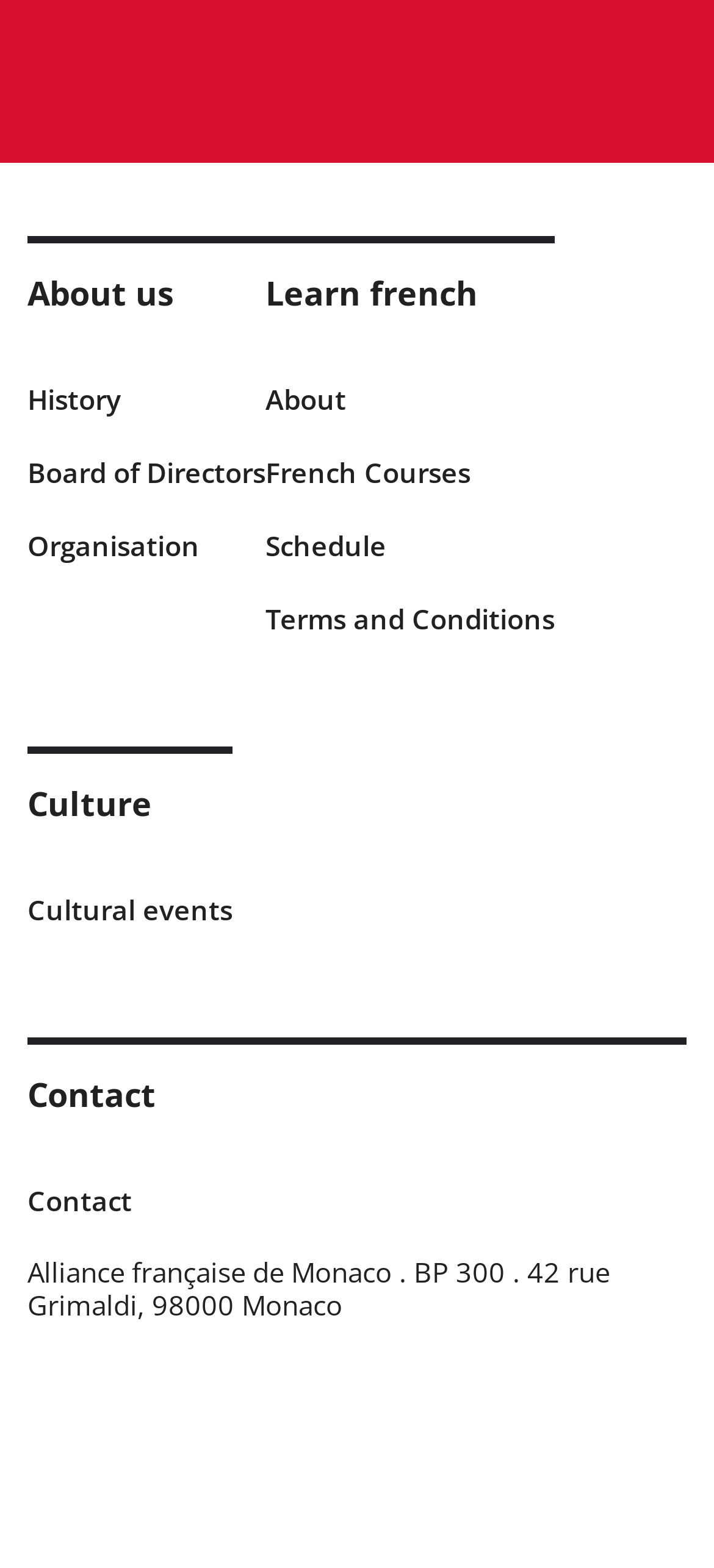Extract the bounding box of the UI element described as: "French Courses".

[0.372, 0.289, 0.777, 0.312]